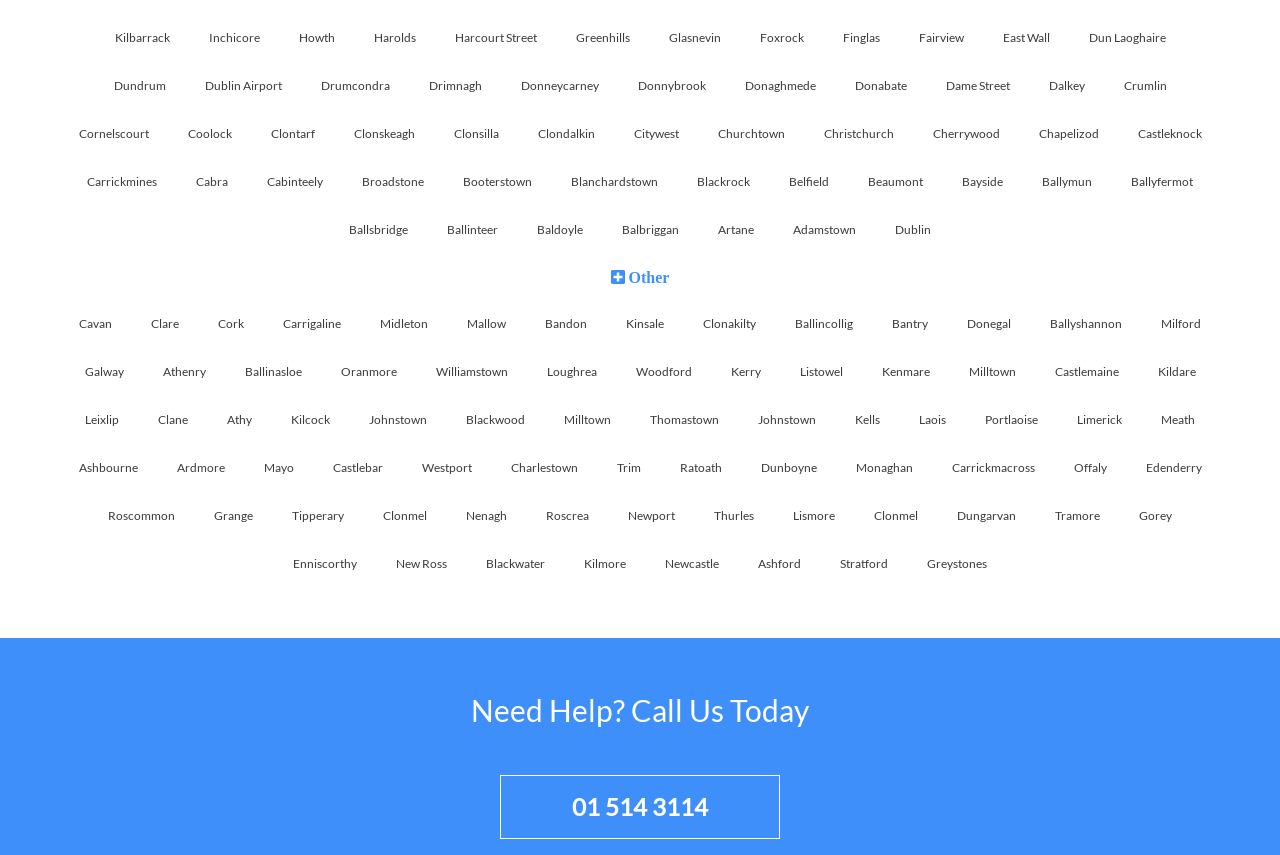Identify the bounding box coordinates of the clickable region to carry out the given instruction: "Explore Galway".

[0.052, 0.425, 0.111, 0.443]